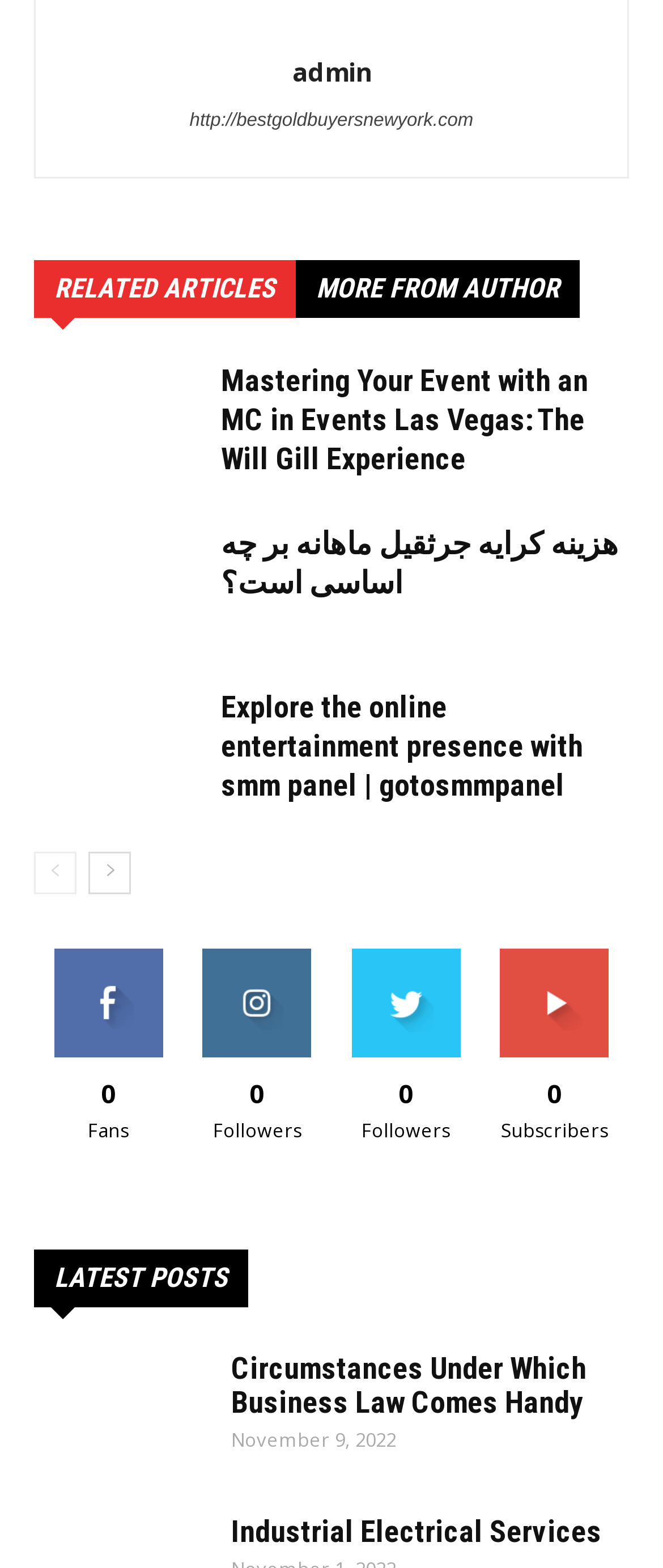Please find the bounding box coordinates in the format (top-left x, top-left y, bottom-right x, bottom-right y) for the given element description. Ensure the coordinates are floating point numbers between 0 and 1. Description: MORE FROM AUTHOR

[0.446, 0.166, 0.874, 0.202]